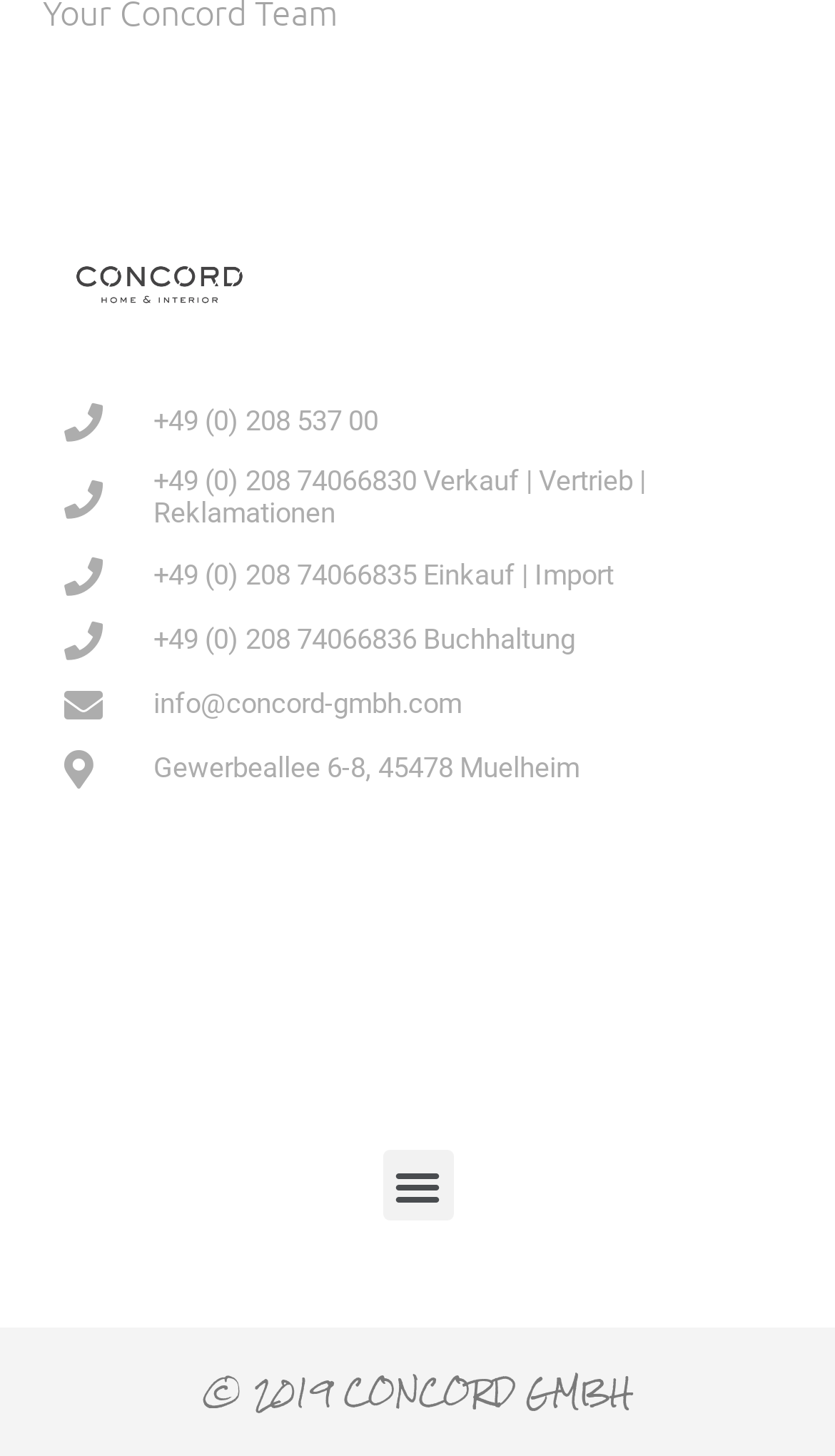What is the copyright year of CONCORD GMBH?
Give a single word or phrase answer based on the content of the image.

2019